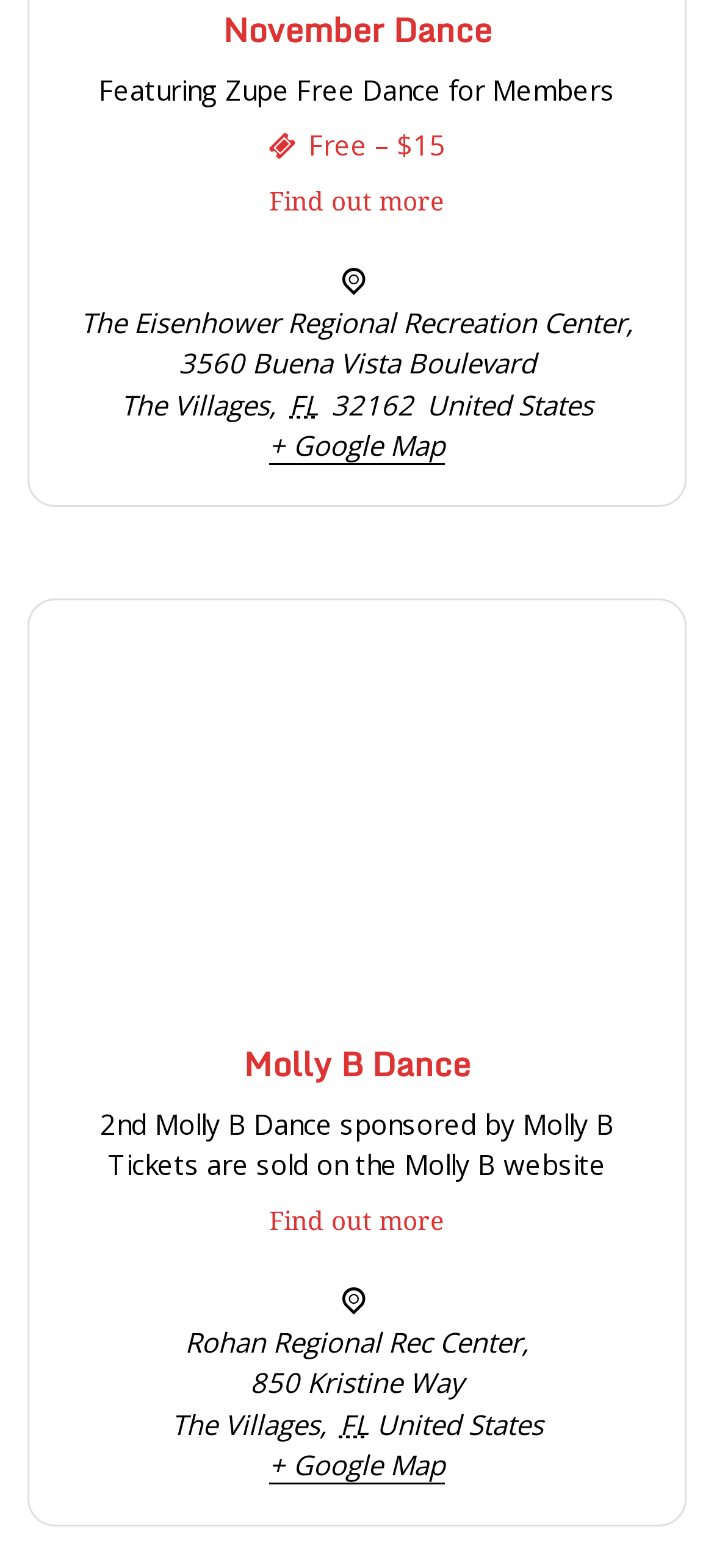Determine the bounding box coordinates for the area that needs to be clicked to fulfill this task: "learn more about Infinity Blade 2". The coordinates must be given as four float numbers between 0 and 1, i.e., [left, top, right, bottom].

None